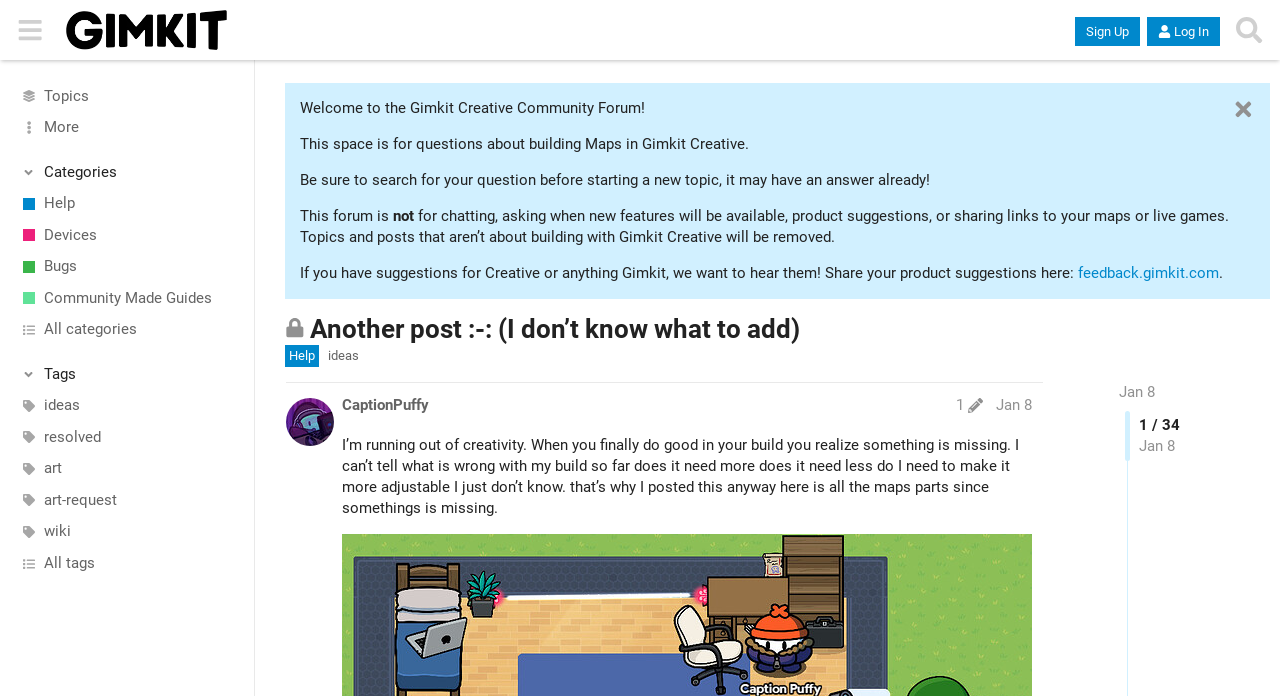Please indicate the bounding box coordinates for the clickable area to complete the following task: "Click the 'Tags' button". The coordinates should be specified as four float numbers between 0 and 1, i.e., [left, top, right, bottom].

[0.015, 0.523, 0.184, 0.552]